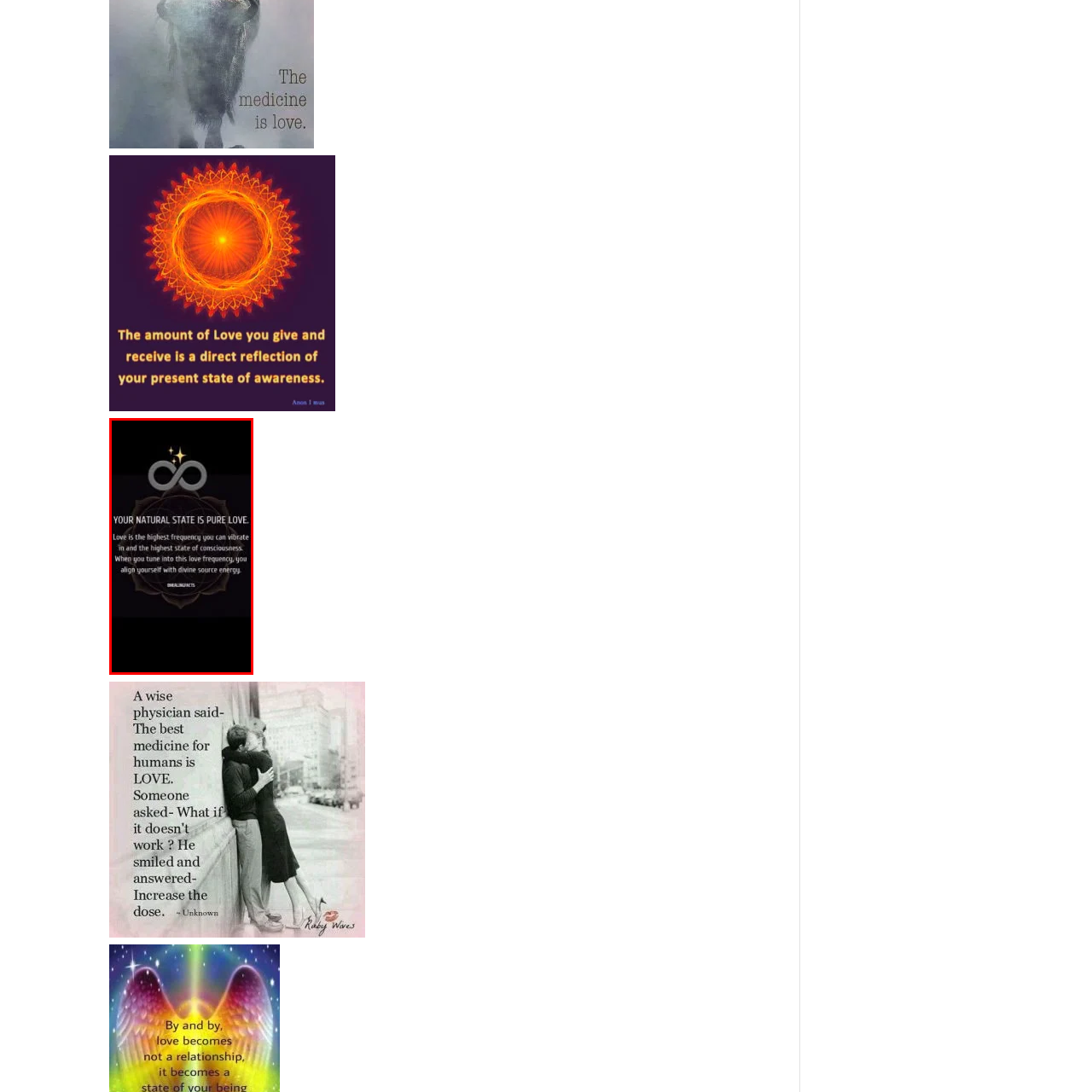What is the highest frequency you can vibrate in?
Review the image marked by the red bounding box and deliver a detailed response to the question.

The question asks about the highest frequency mentioned in the caption. According to the descriptive passage, love is the highest frequency you can vibrate in, which aligns you with divine source energy.